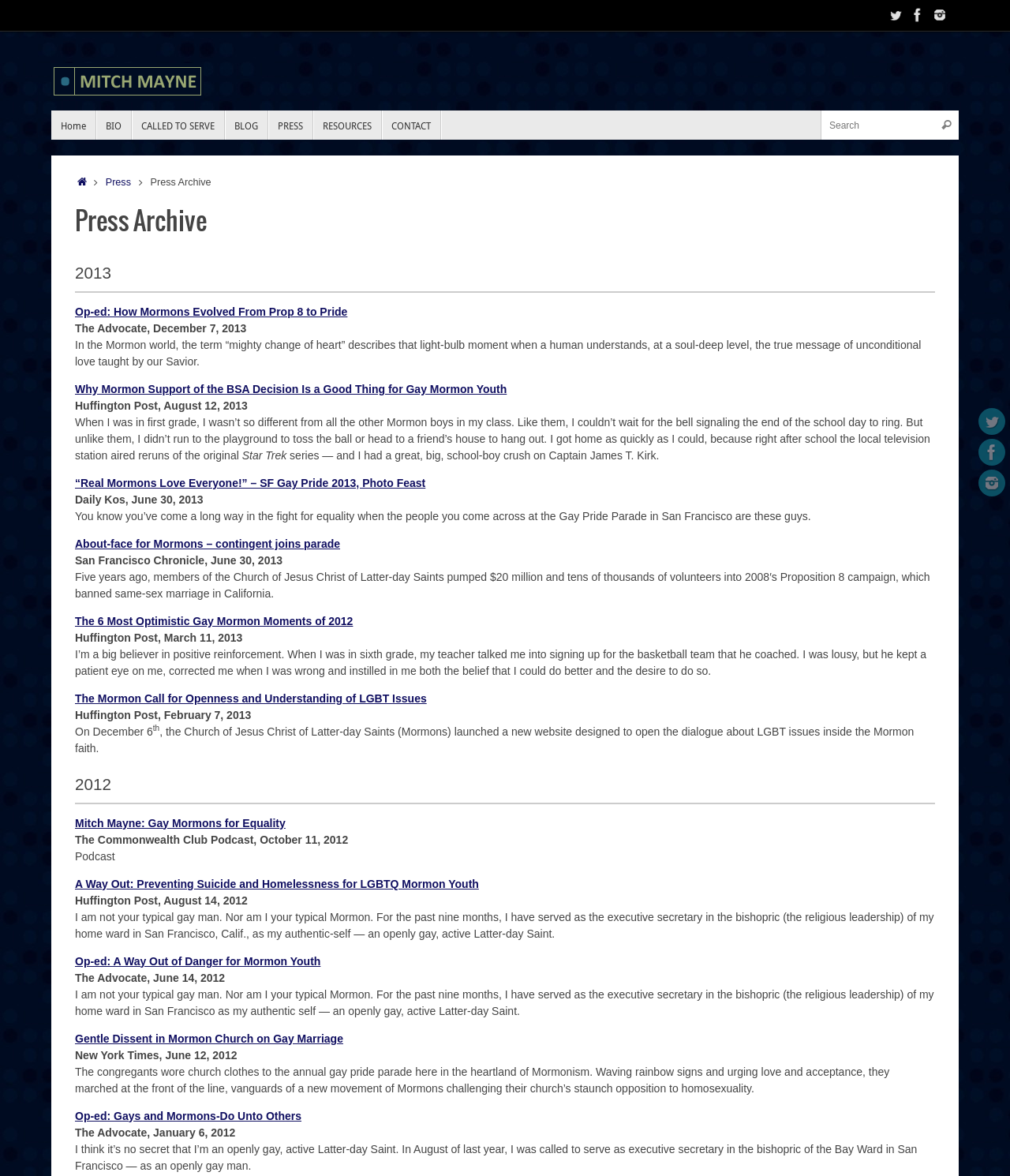How many social media links are there?
Based on the visual details in the image, please answer the question thoroughly.

I counted the number of social media links at the top of the webpage, which are Twitter, Facebook, and Instagram.